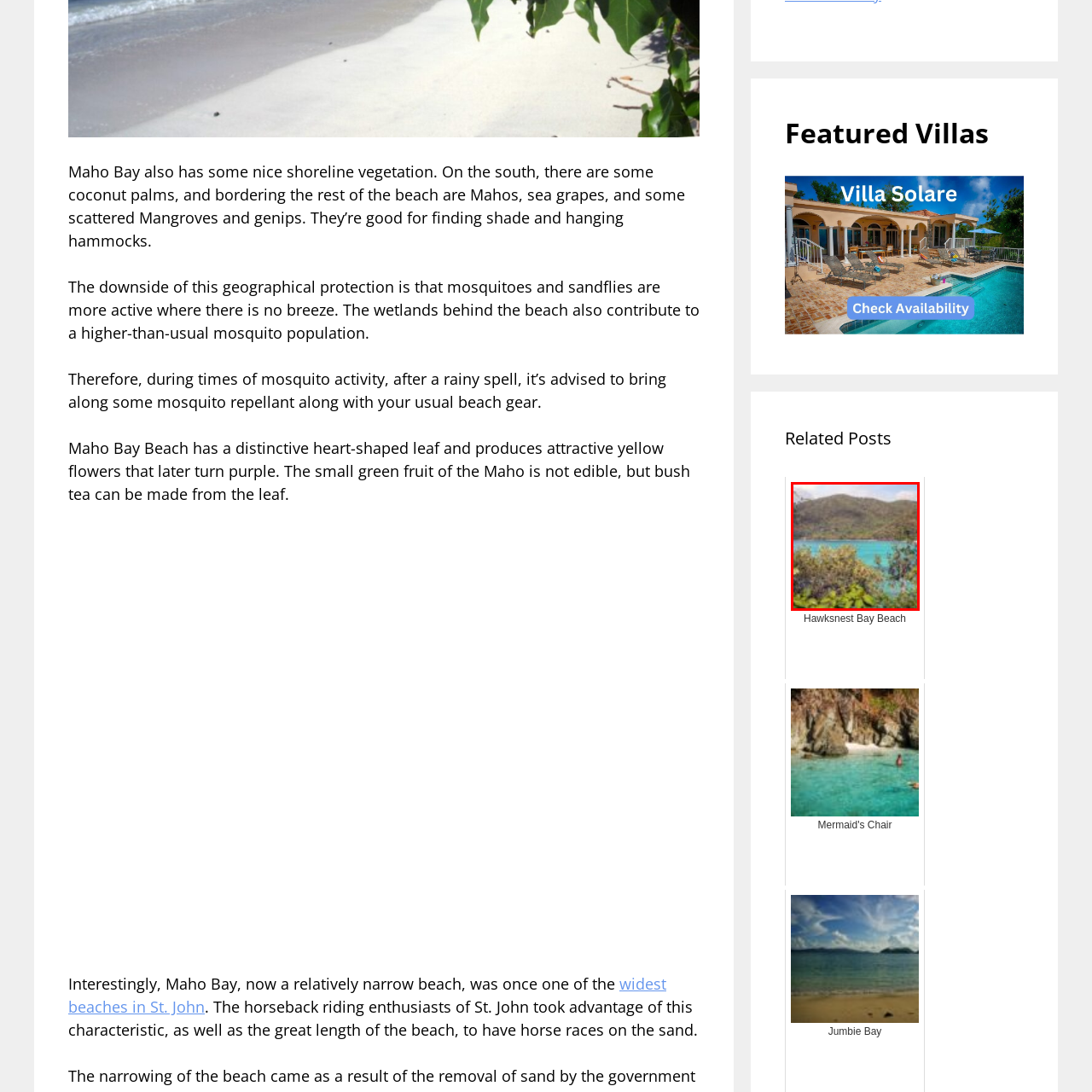Offer a detailed description of the content within the red-framed image.

The image showcases the stunning view of Hawksnest Bay, a picturesque spot known for its vibrant turquoise waters and lush surrounding vegetation. Framed by the gentle slopes of the hills in the background, the scene reflects the natural beauty of St. John. The shoreline is adorned with various types of greenery, contributing to the serene atmosphere. Hawksnest Bay is popular among beachgoers, offering a tranquil escape for relaxation, swimming, and enjoying the scenic coastal landscape. This image encapsulates the allure of this stunning Caribbean destination.